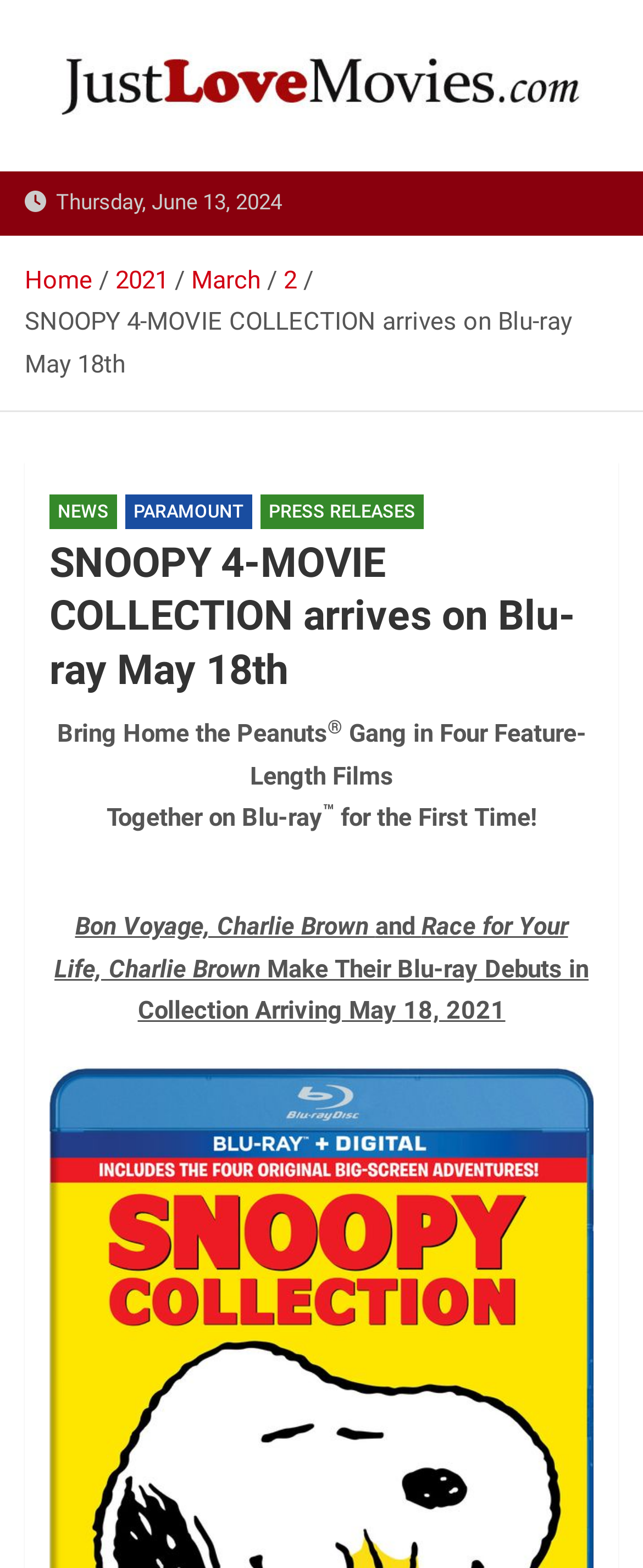Please specify the bounding box coordinates of the element that should be clicked to execute the given instruction: 'check press releases'. Ensure the coordinates are four float numbers between 0 and 1, expressed as [left, top, right, bottom].

[0.405, 0.315, 0.659, 0.337]